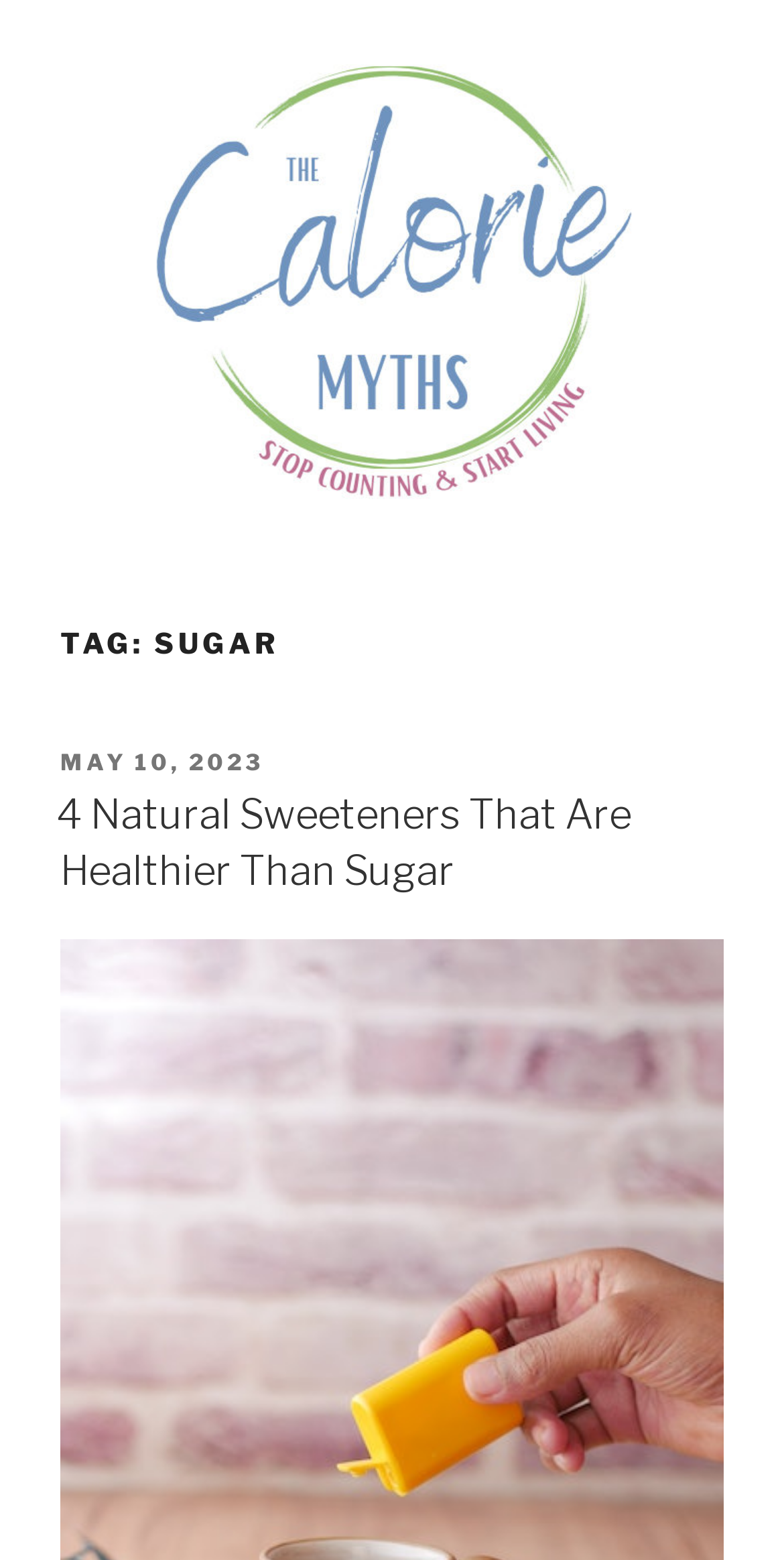Provide a short answer using a single word or phrase for the following question: 
How many natural sweeteners are discussed in the article?

4